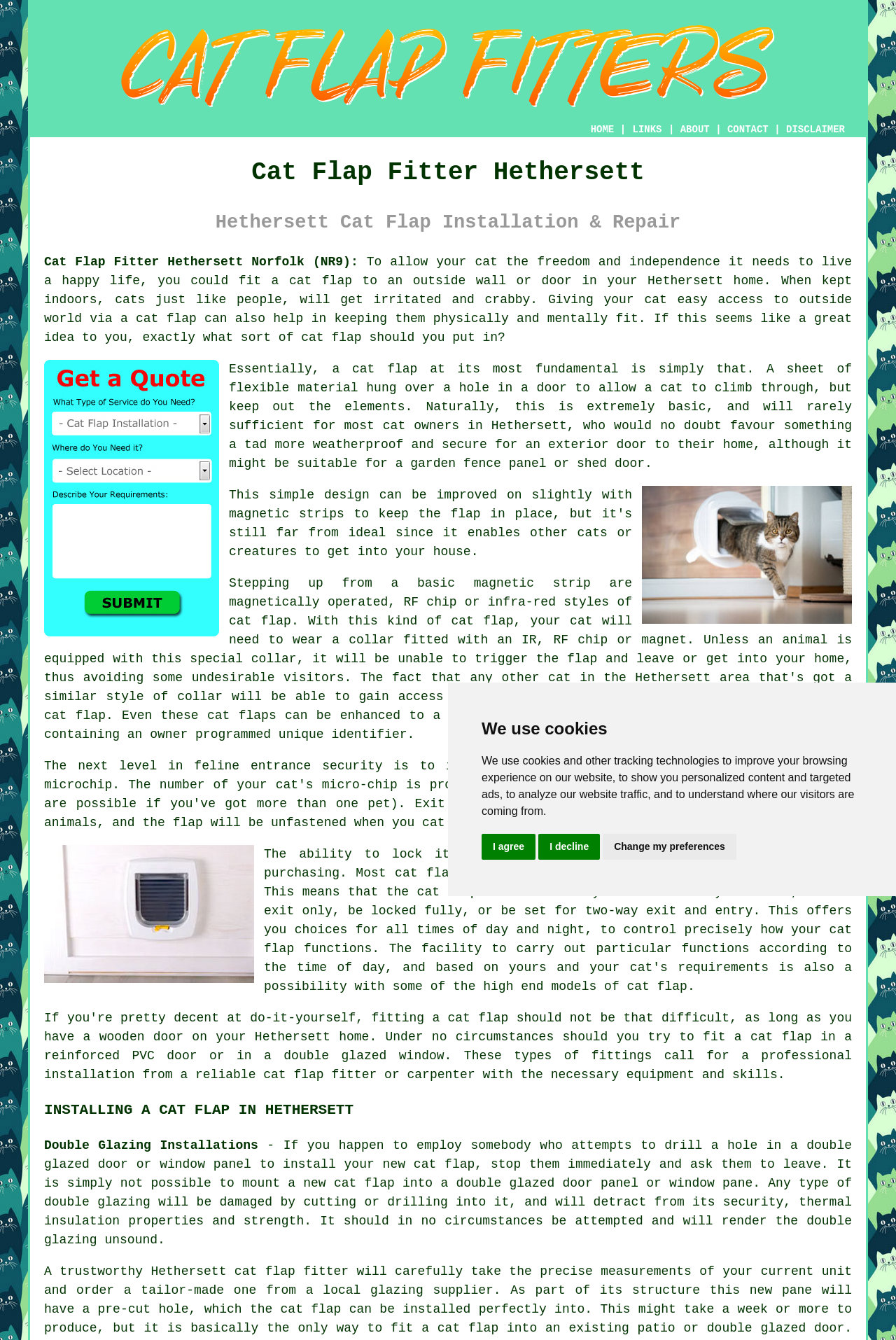What type of cat flap system is mentioned on the webpage?
Give a comprehensive and detailed explanation for the question.

The webpage mentions that a simple cat flap design can be improved with an RF cat flap and collar system containing an owner-programmed unique identifier, which enhances the security and functionality of the cat flap.